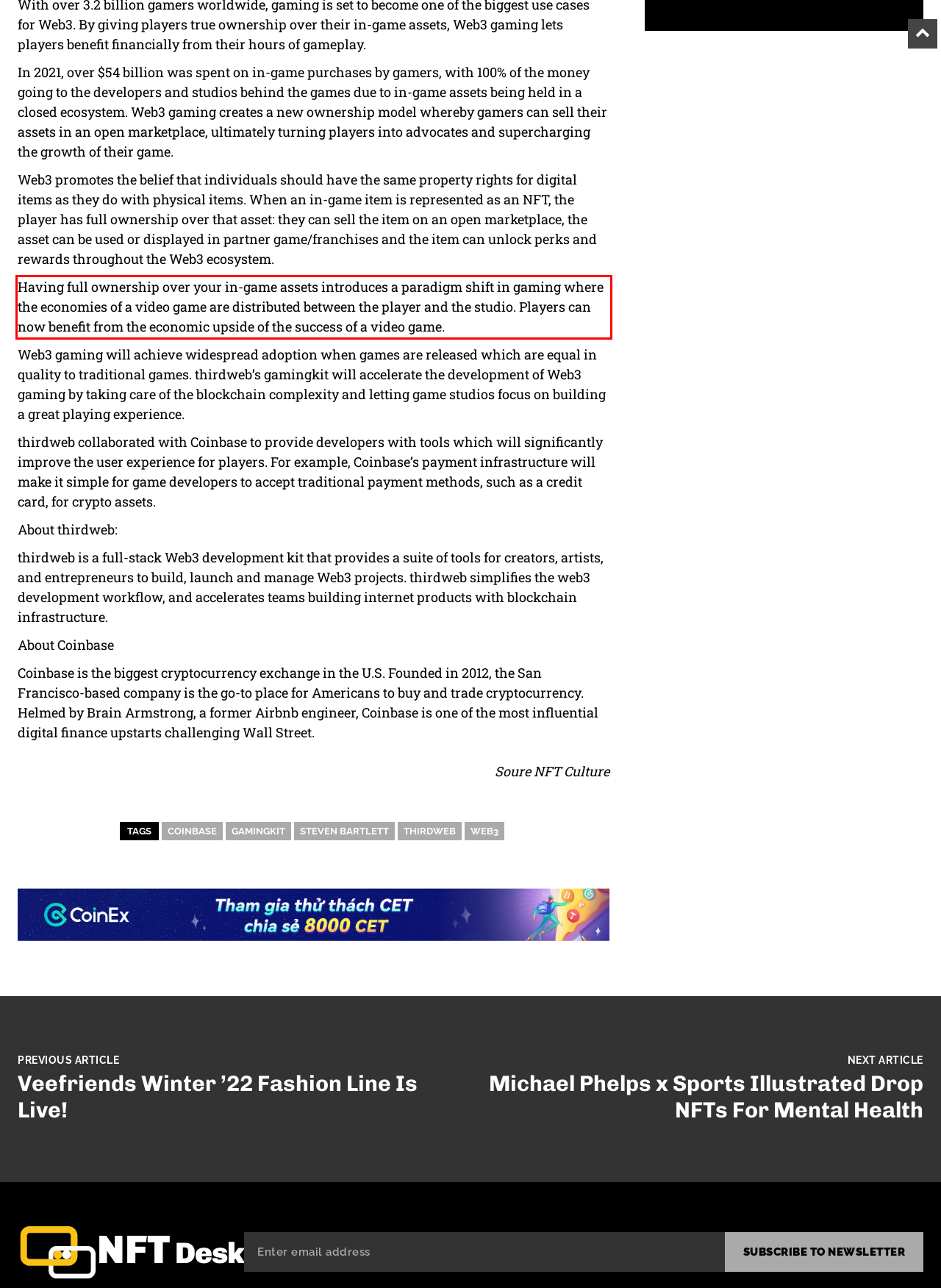You are presented with a webpage screenshot featuring a red bounding box. Perform OCR on the text inside the red bounding box and extract the content.

Having full ownership over your in-game assets introduces a paradigm shift in gaming where the economies of a video game are distributed between the player and the studio. Players can now benefit from the economic upside of the success of a video game.